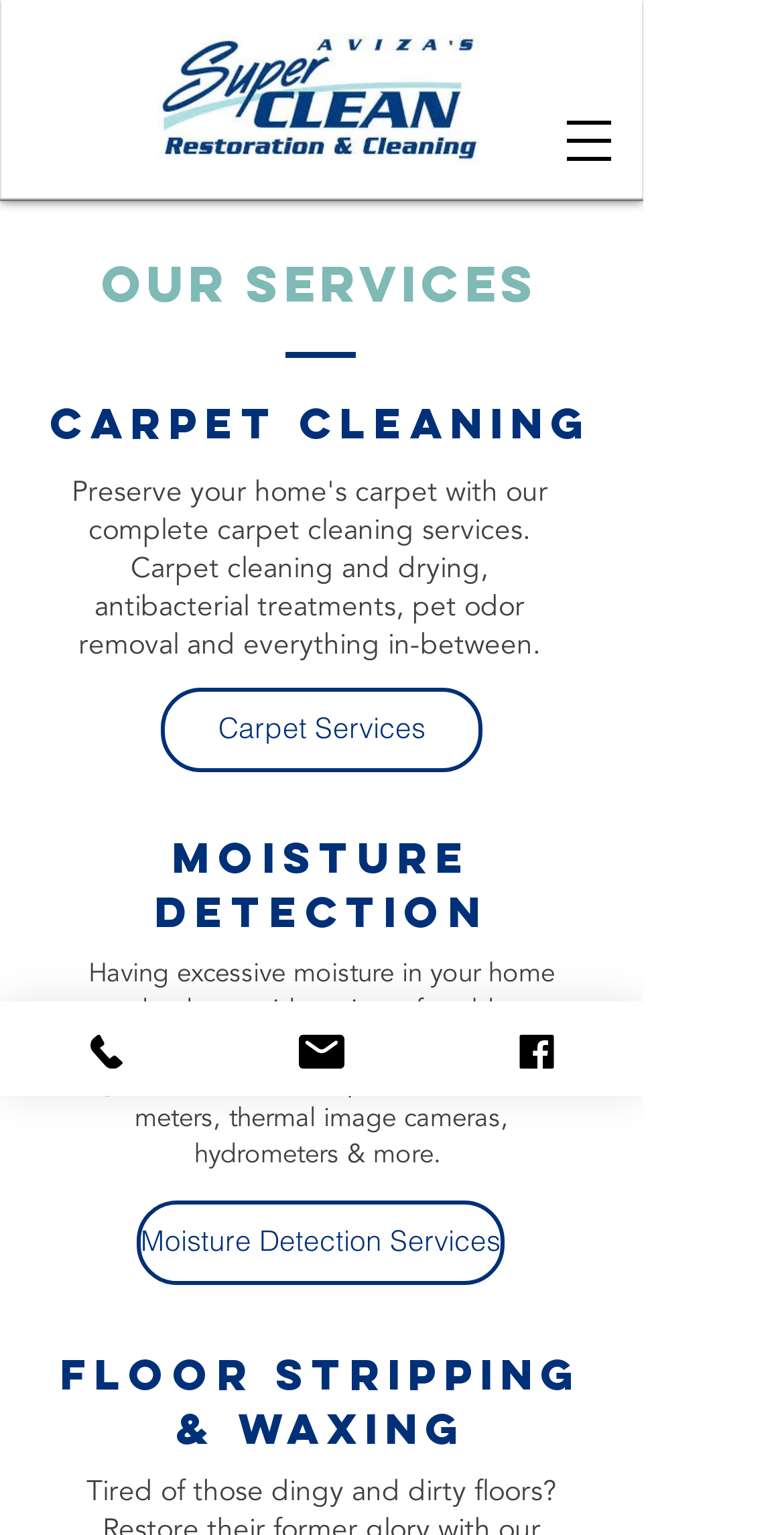What tools are used for moisture detection?
Based on the image, give a one-word or short phrase answer.

Moisture meters, thermal image cameras